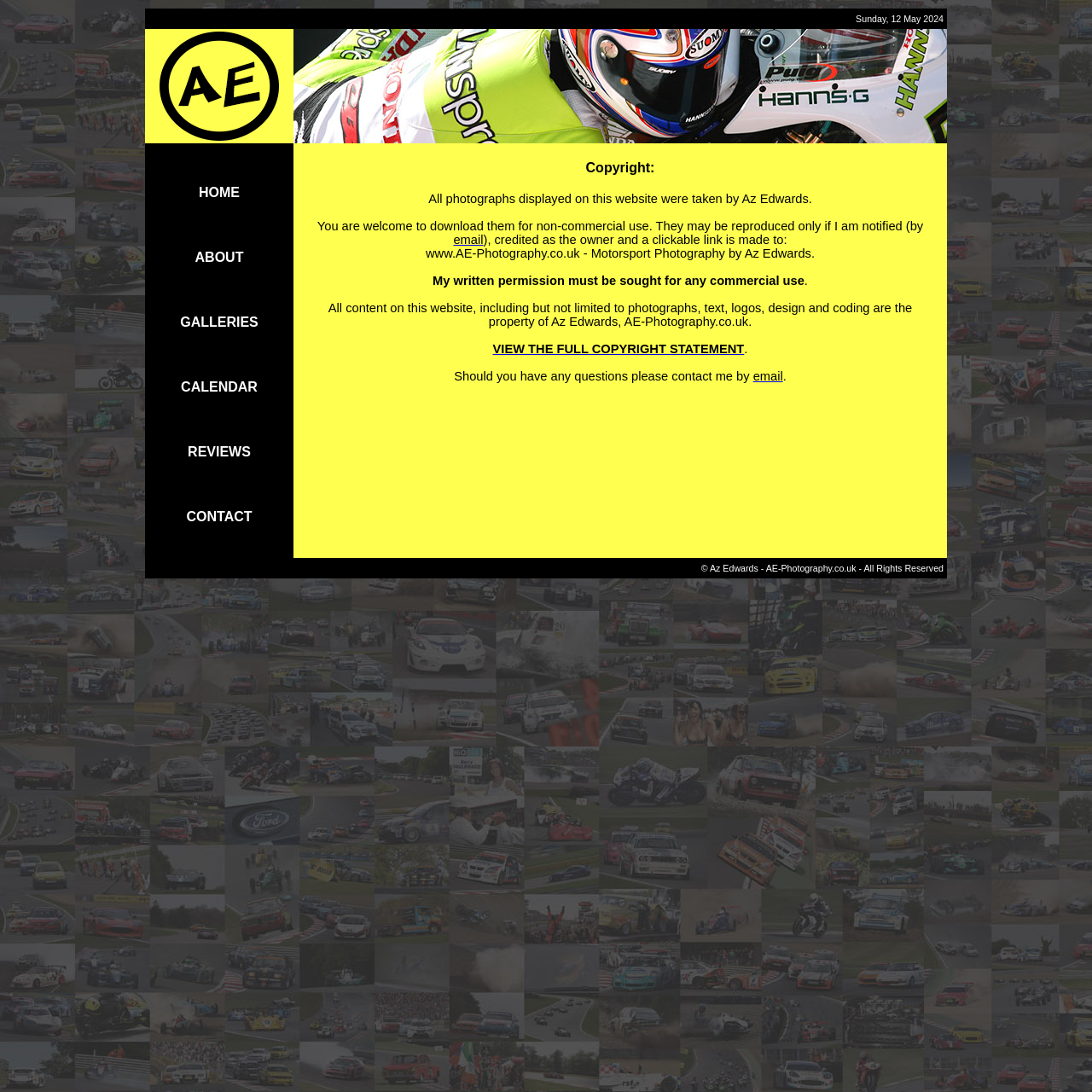Give a one-word or short phrase answer to this question: 
What is the purpose of the website?

Motorsport Photography